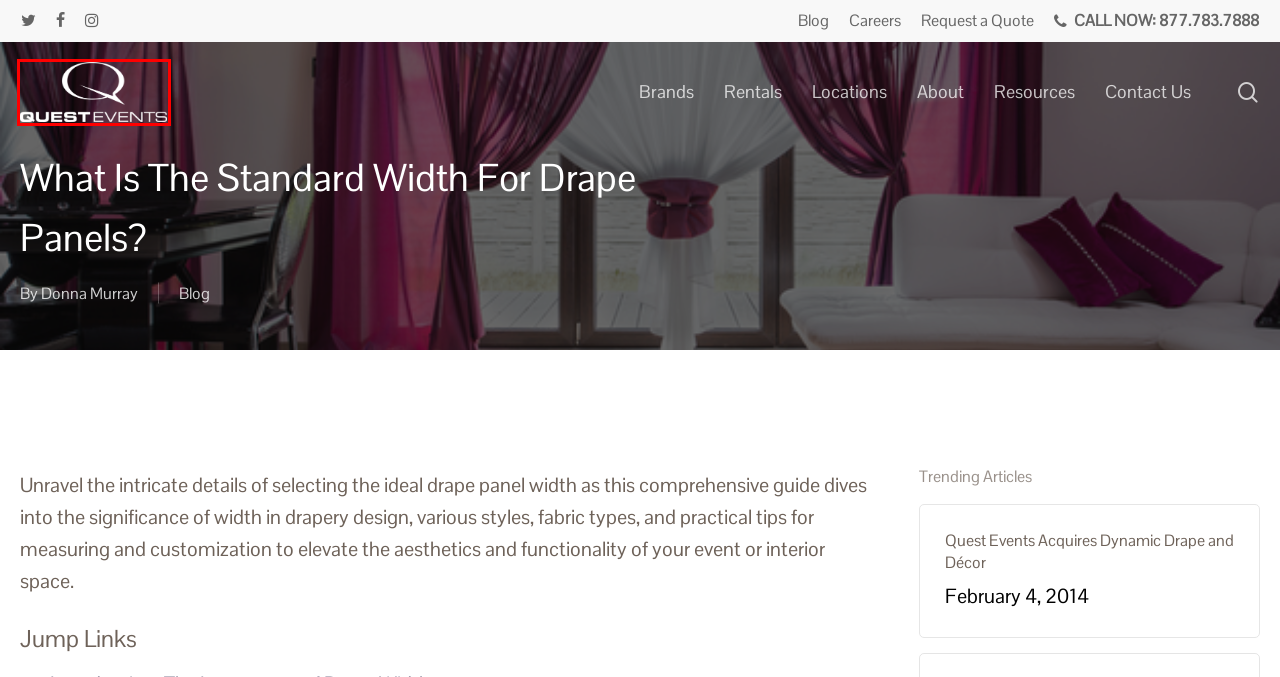You are given a screenshot of a webpage with a red rectangle bounding box. Choose the best webpage description that matches the new webpage after clicking the element in the bounding box. Here are the candidates:
A. Blog | Quest Events
B. Quest Events Acquires Dynamic Drape and Décor | Quest Events
C. Locations | Quest Events
D. Blog Archives | Quest Events
E. Quest Events
F. Contact | Quest Events
G. Terms & Conditions | Quest Events
H. Donna Murray, Author at Quest Events

E